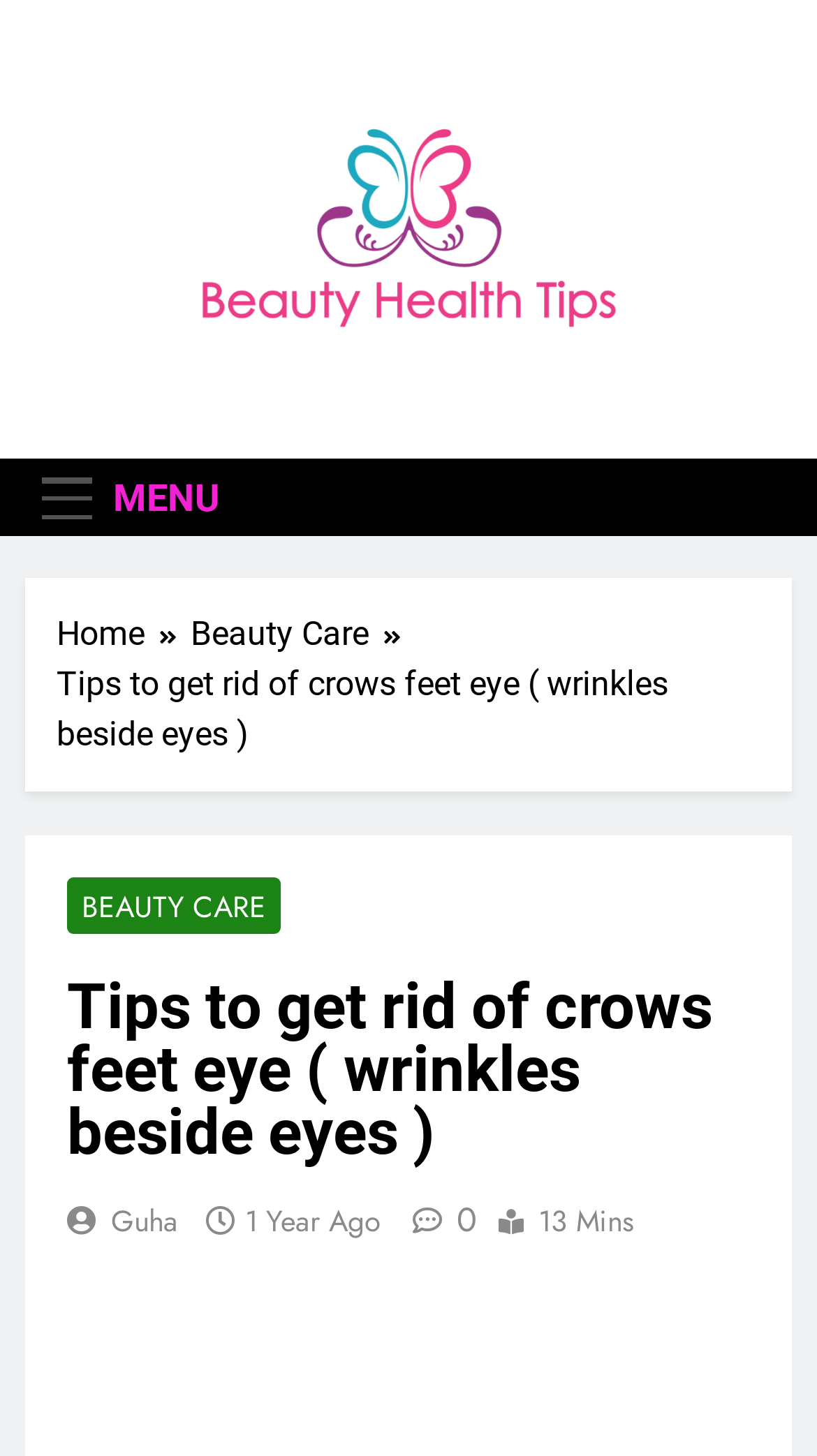Identify the coordinates of the bounding box for the element described below: "1 year ago1 year ago". Return the coordinates as four float numbers between 0 and 1: [left, top, right, bottom].

[0.3, 0.824, 0.467, 0.853]